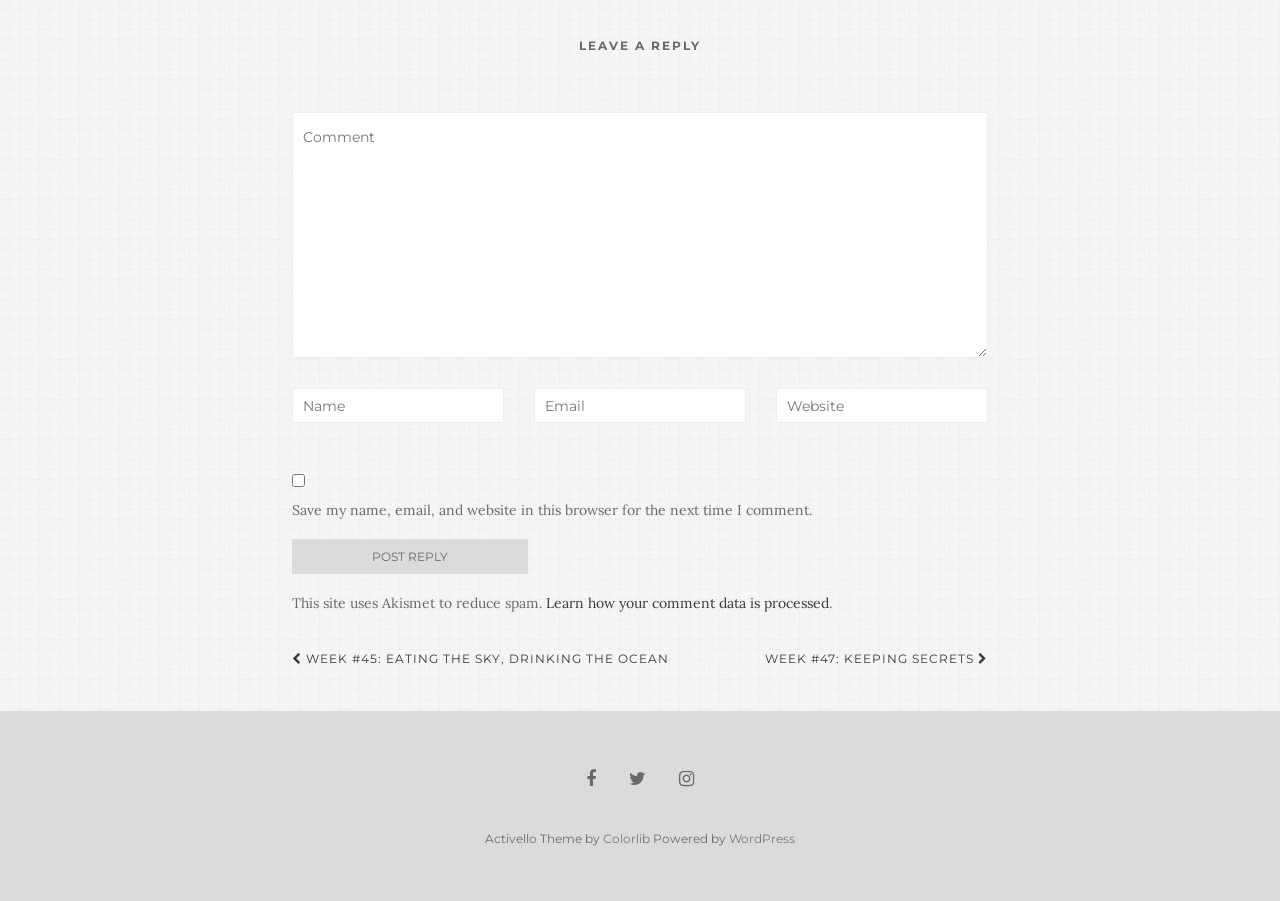How many links are there in the comment section? Please answer the question using a single word or phrase based on the image.

2